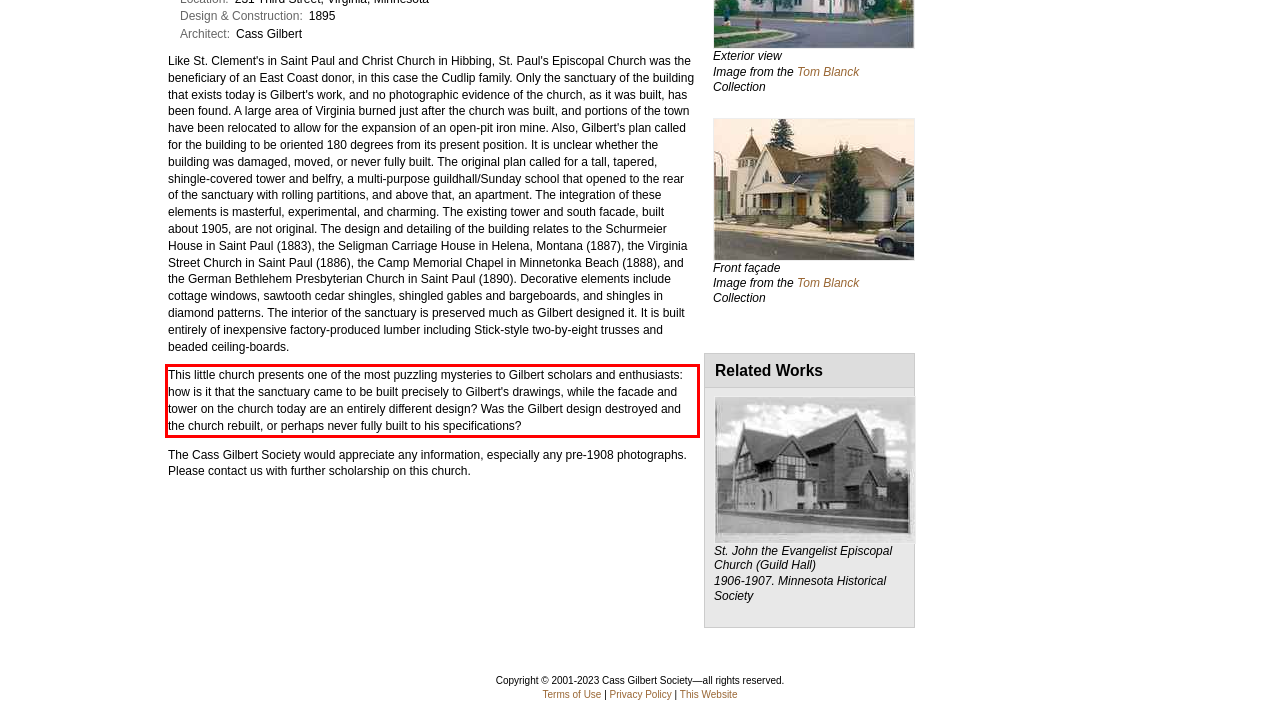With the given screenshot of a webpage, locate the red rectangle bounding box and extract the text content using OCR.

This little church presents one of the most puzzling mysteries to Gilbert scholars and enthusiasts: how is it that the sanctuary came to be built precisely to Gilbert's drawings, while the facade and tower on the church today are an entirely different design? Was the Gilbert design destroyed and the church rebuilt, or perhaps never fully built to his specifications?